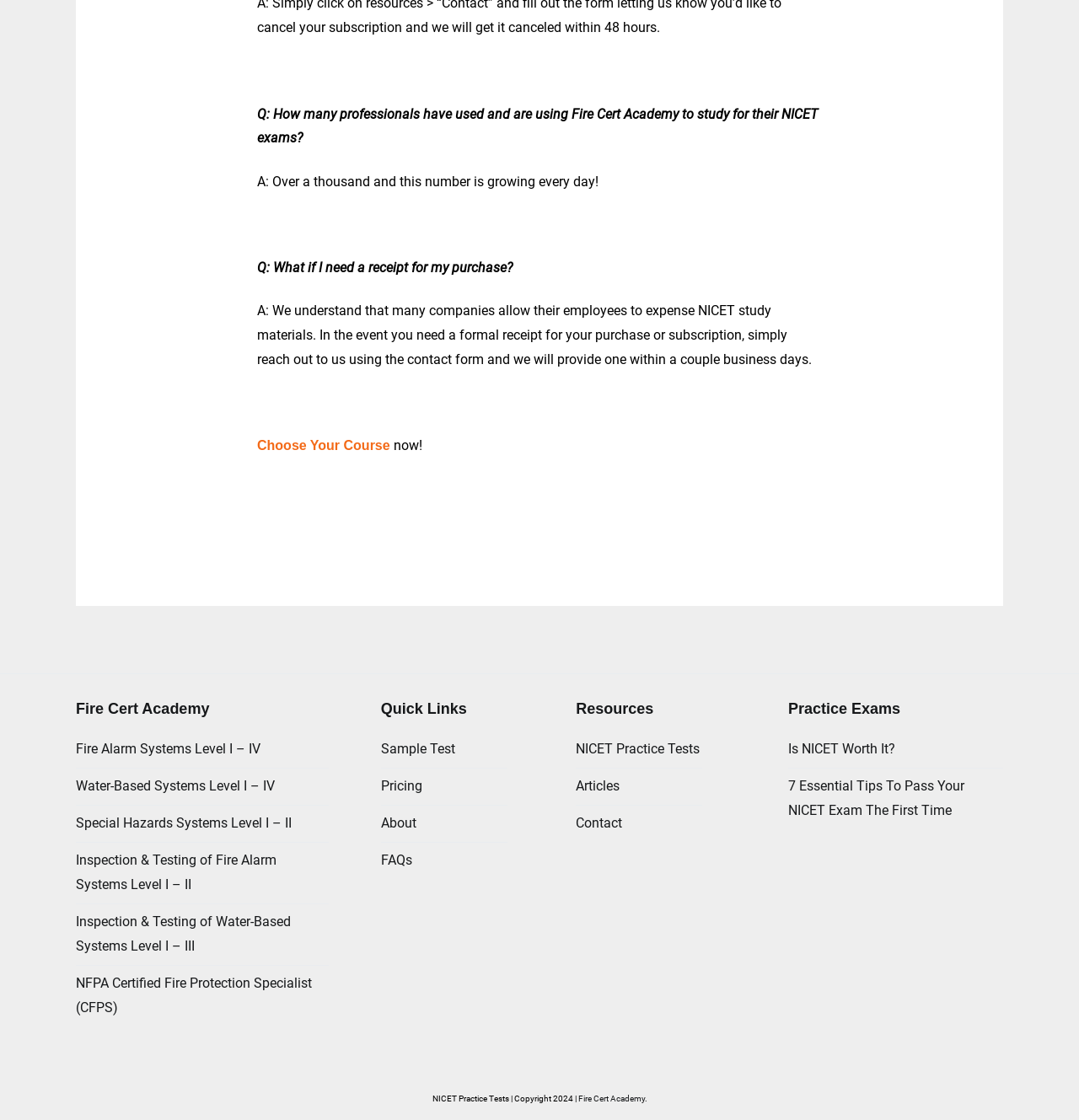Respond to the following question with a brief word or phrase:
What is the purpose of the 'Contact' link?

To provide a receipt